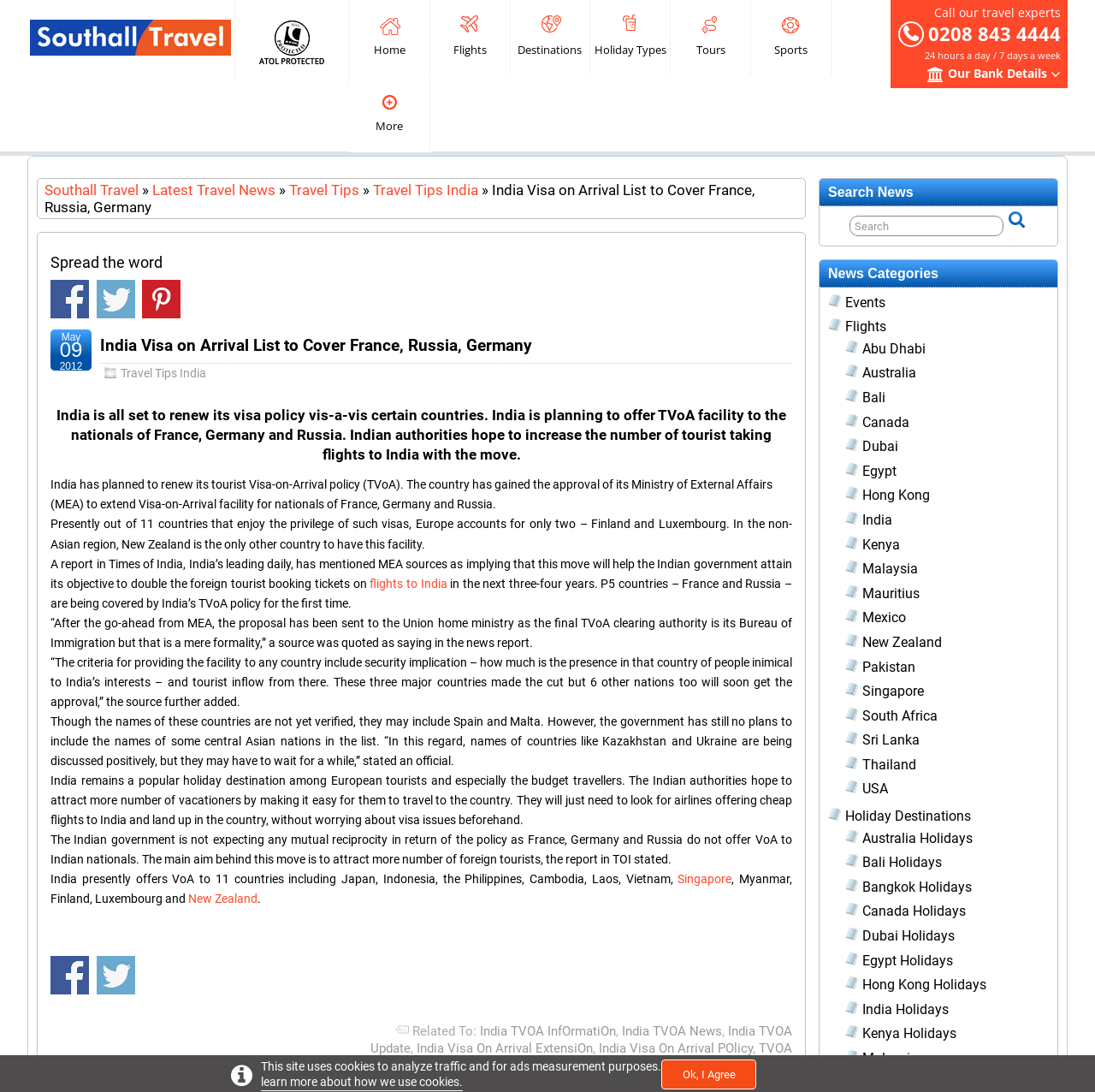What is the name of the travel company?
Please look at the screenshot and answer in one word or a short phrase.

Southall Travel